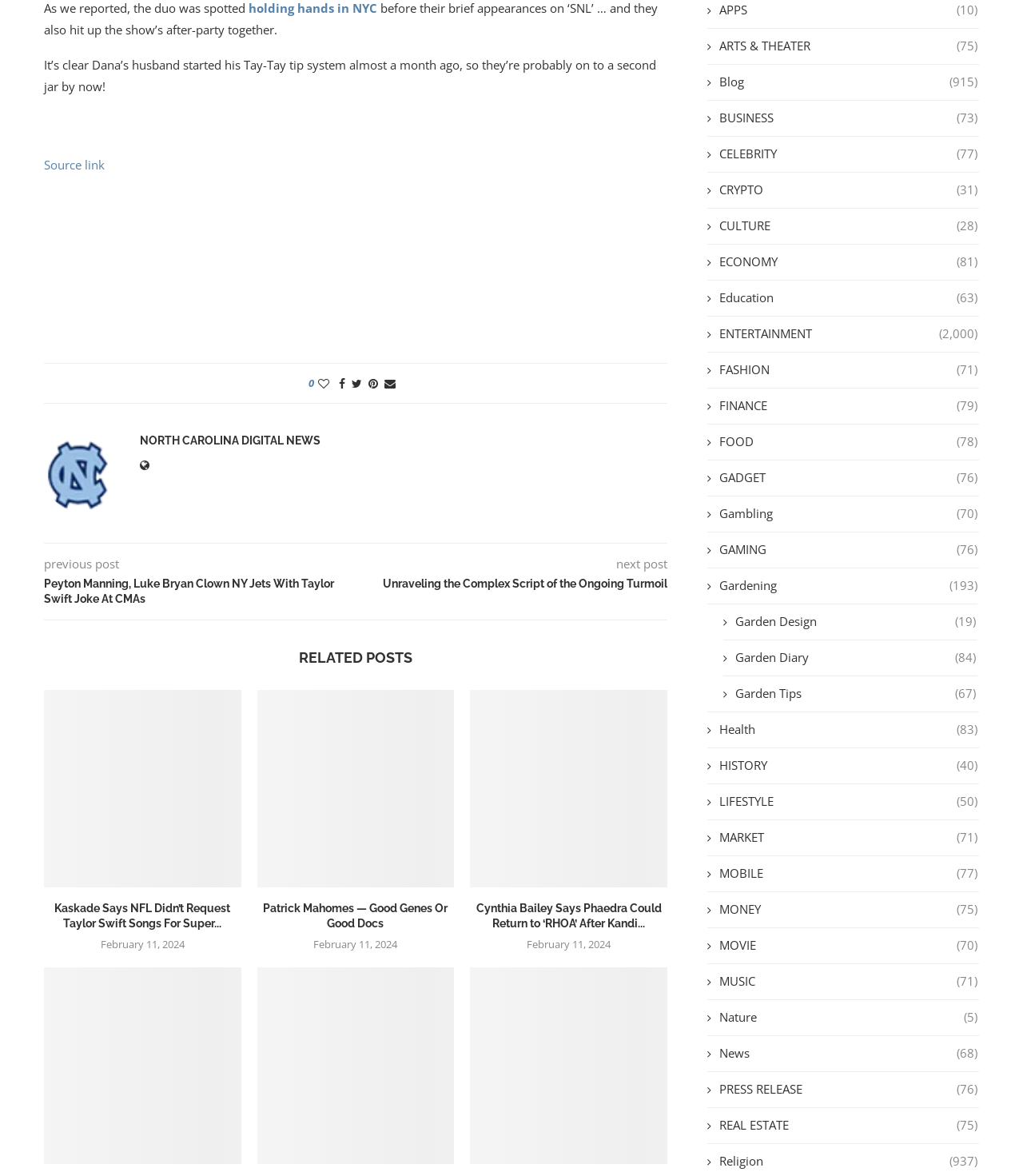Pinpoint the bounding box coordinates of the clickable area needed to execute the instruction: "Read the article 'Peyton Manning, Luke Bryan Clown NY Jets With Taylor Swift Joke At CMAs'". The coordinates should be specified as four float numbers between 0 and 1, i.e., [left, top, right, bottom].

[0.043, 0.49, 0.348, 0.517]